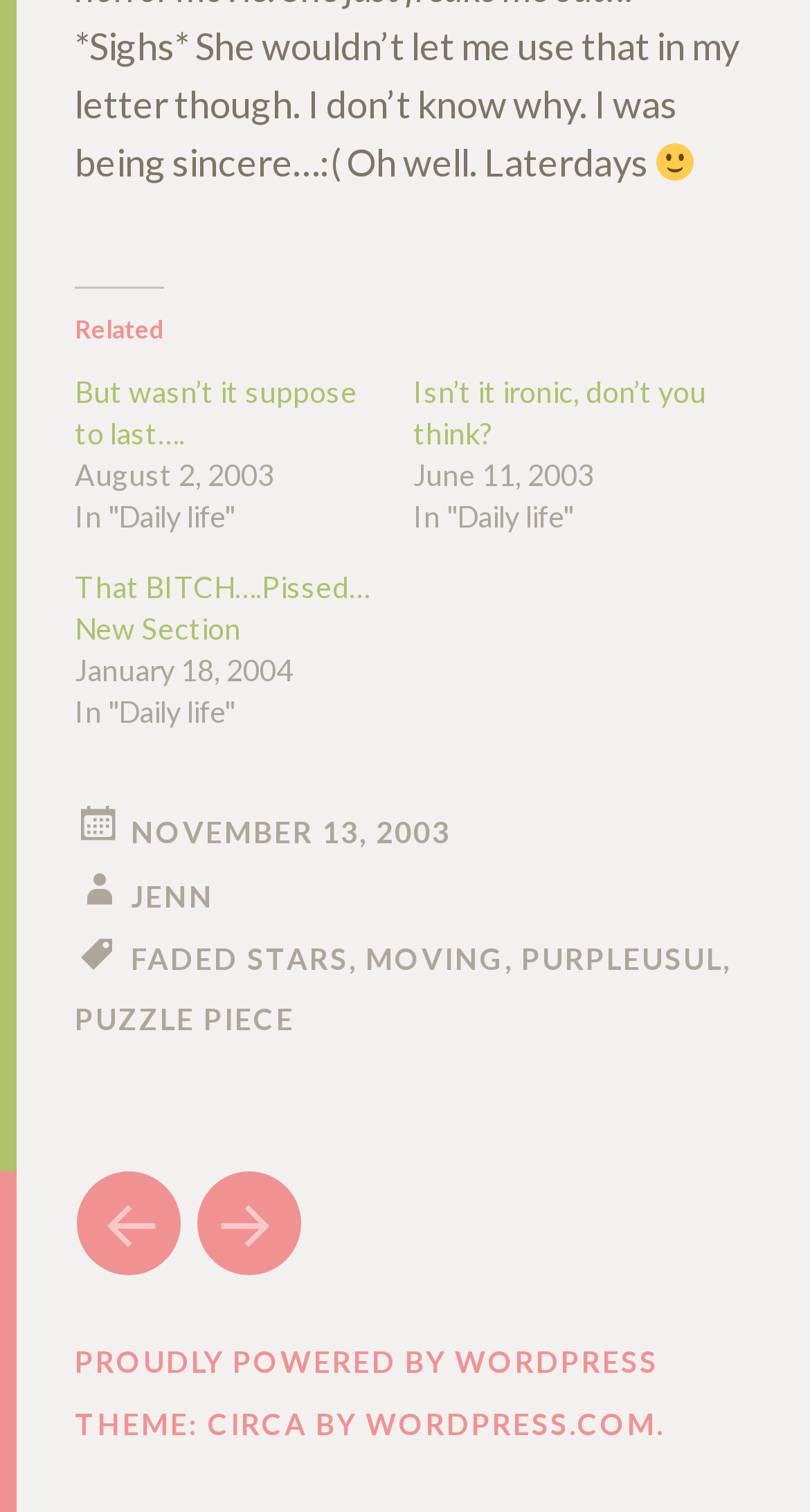Kindly determine the bounding box coordinates for the area that needs to be clicked to execute this instruction: "Read the article 'Isn’t it ironic, don’t you think?'".

[0.51, 0.247, 0.872, 0.298]